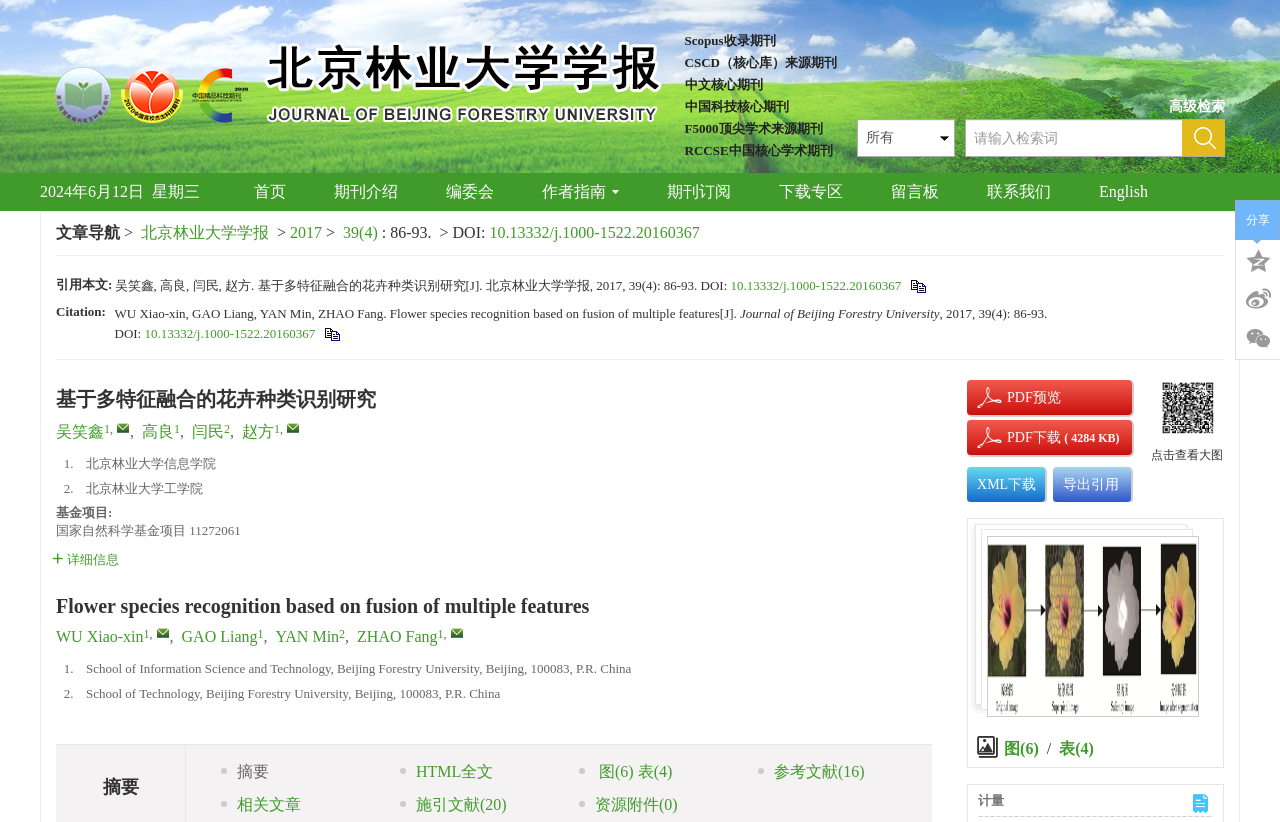Show the bounding box coordinates of the region that should be clicked to follow the instruction: "click the English link."

[0.84, 0.21, 0.916, 0.257]